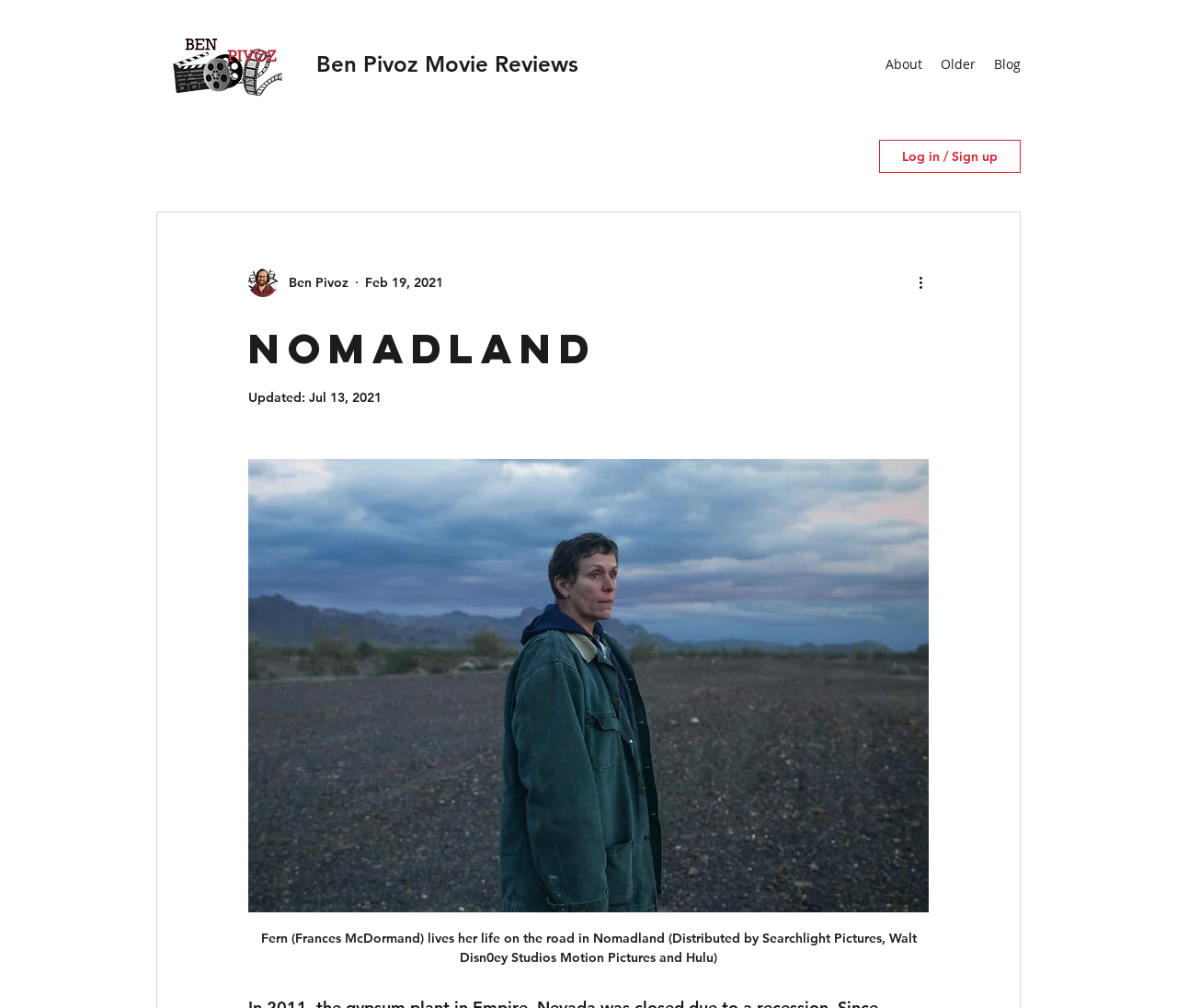What is the name of the actress in the movie?
Answer with a single word or phrase, using the screenshot for reference.

Frances McDormand